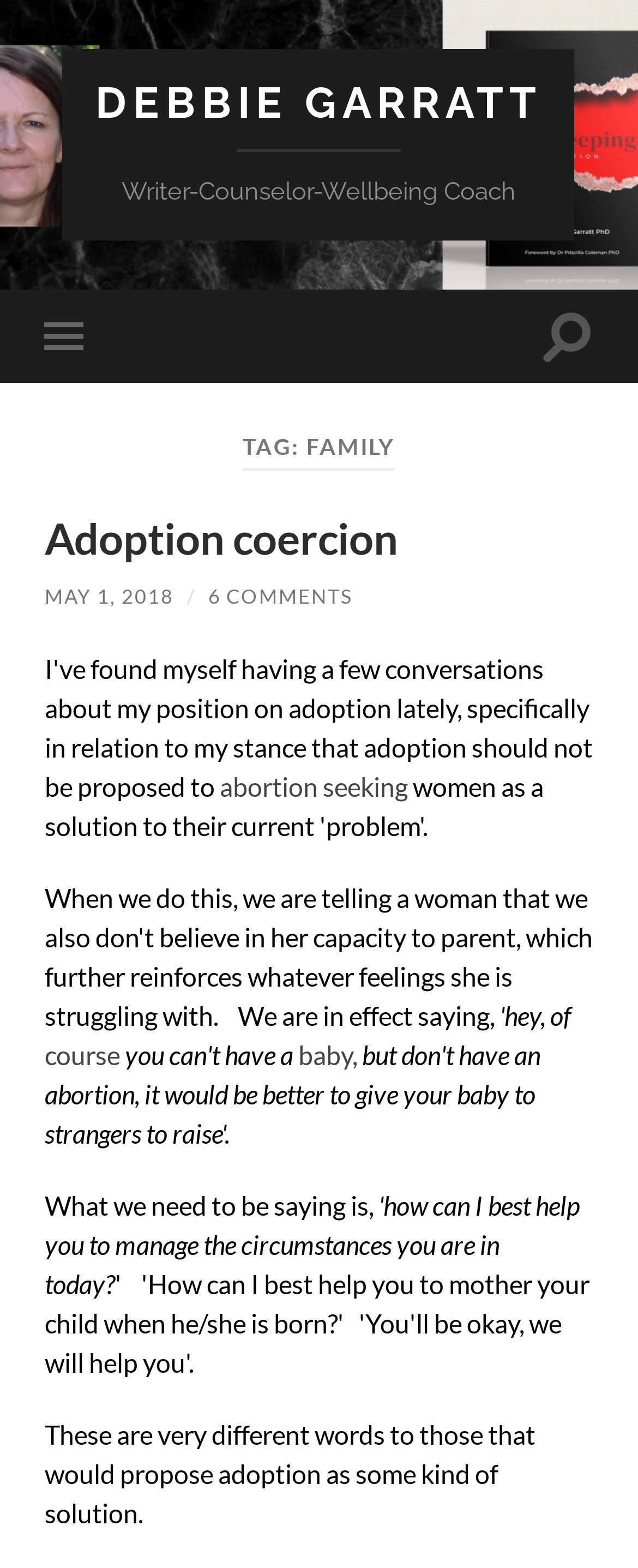Bounding box coordinates should be provided in the format (top-left x, top-left y, bottom-right x, bottom-right y) with all values between 0 and 1. Identify the bounding box for this UI element: Toggle mobile menu

[0.07, 0.185, 0.152, 0.244]